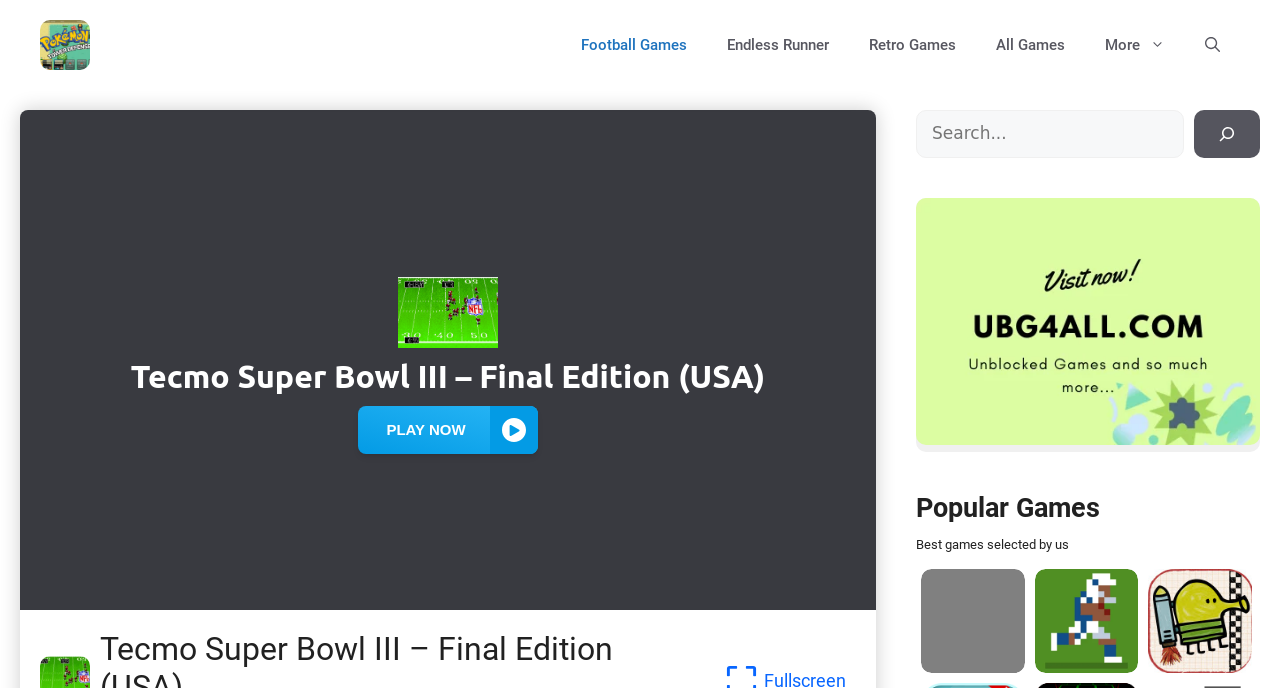Give a one-word or short phrase answer to the question: 
What is the name of the iframe that contains the main content?

Tecmo Super Bowl III – Final Edition (USA)